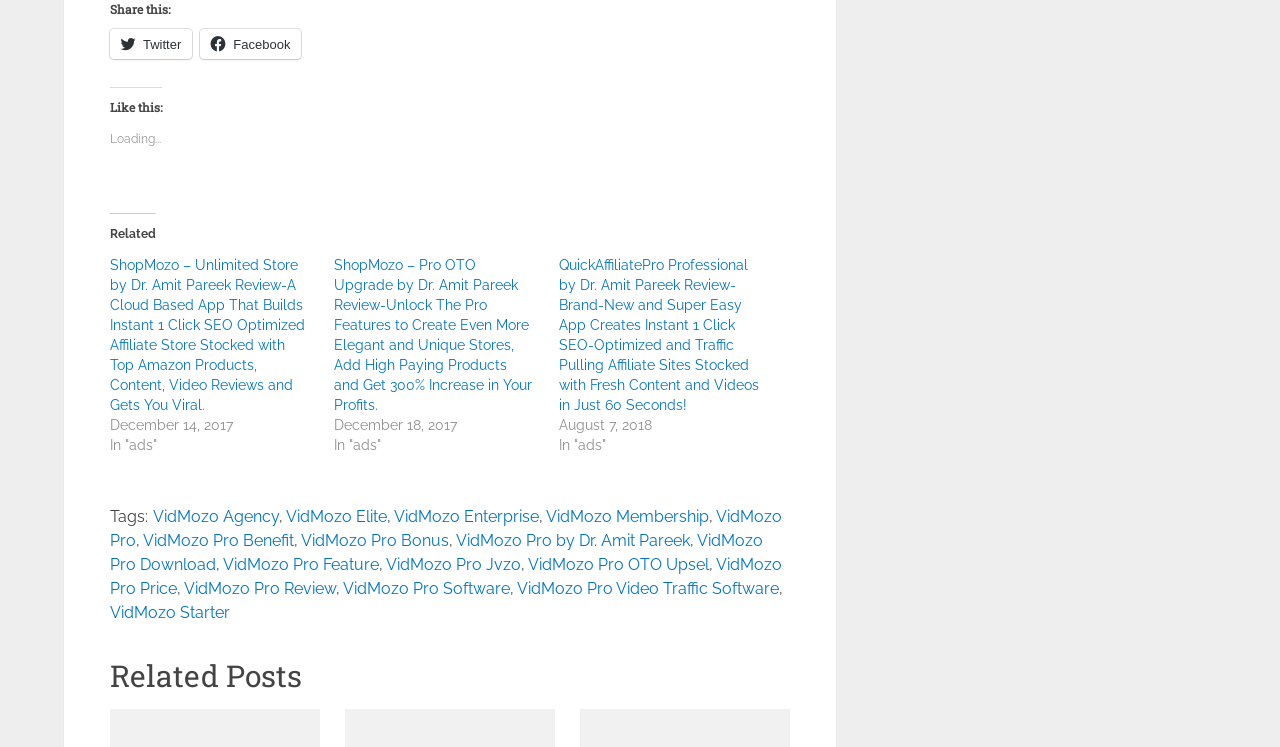Provide your answer to the question using just one word or phrase: What is the name of the author of the reviewed products?

Dr. Amit Pareek